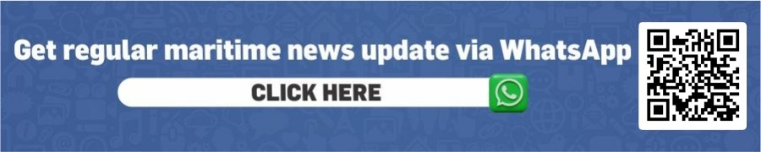Please provide a detailed answer to the question below by examining the image:
What is the purpose of the QR code?

The purpose of the QR code is to provide easy access to the WhatsApp messaging platform, allowing users to quickly scan and connect to receive maritime news updates.